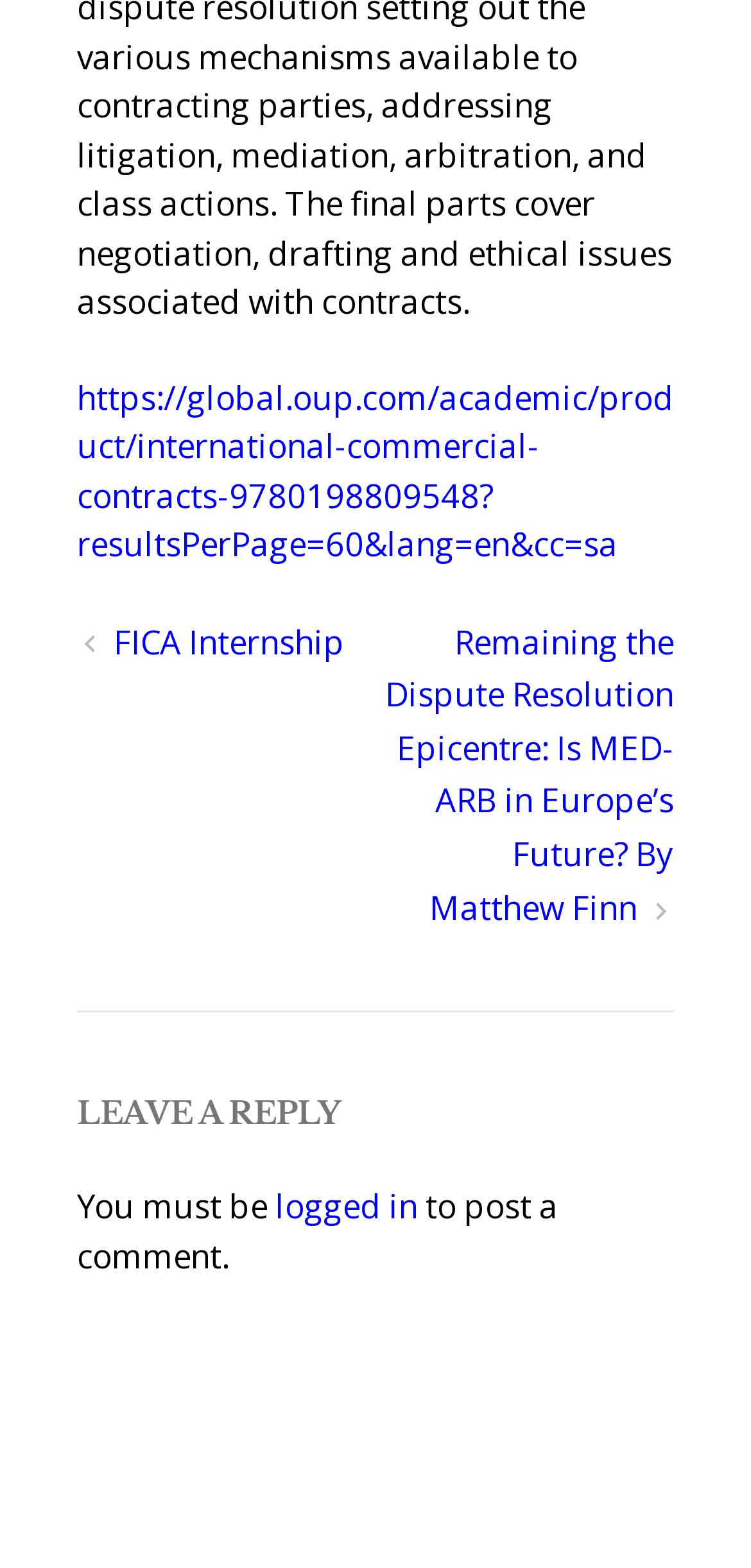Locate the bounding box coordinates for the element described below: "https://global.oup.com/academic/product/international-commercial-contracts-9780198809548?resultsPerPage=60&lang=en&cc=sa". The coordinates must be four float values between 0 and 1, formatted as [left, top, right, bottom].

[0.103, 0.239, 0.897, 0.361]